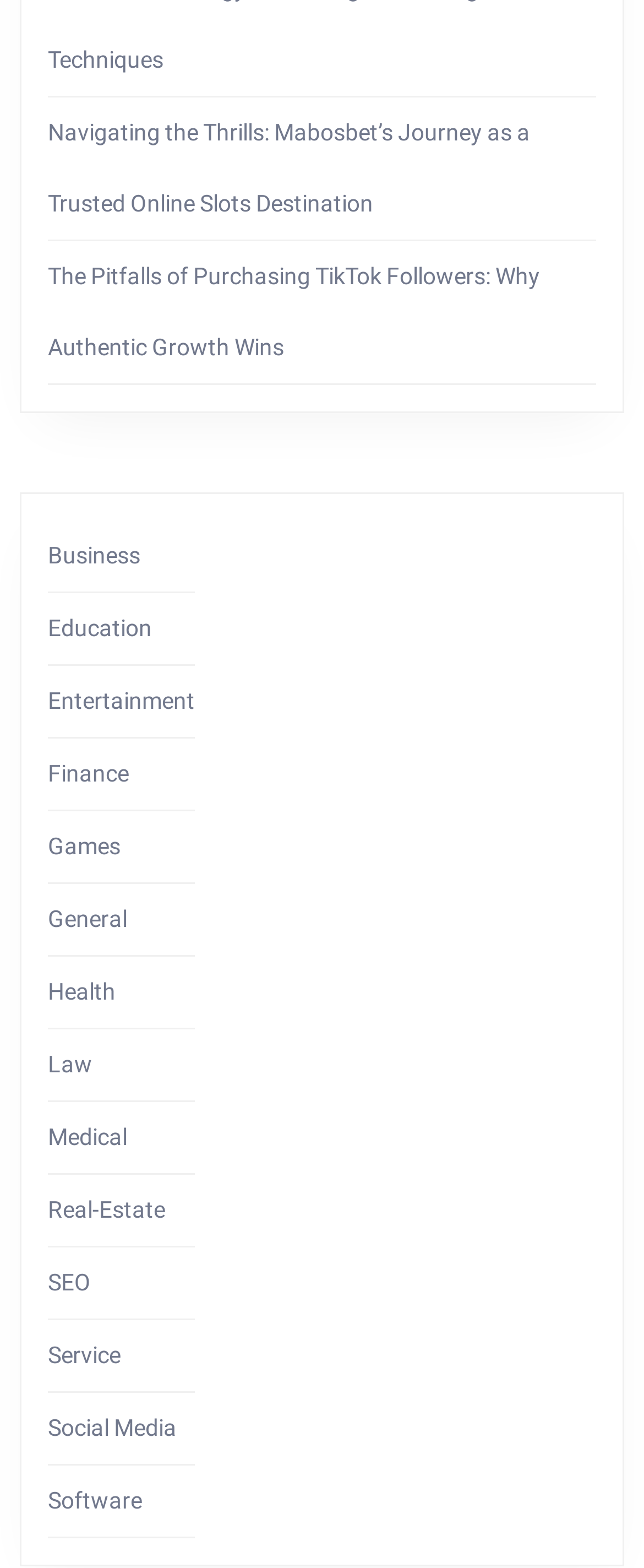Is there a category for Real-Estate?
Please give a detailed and elaborate answer to the question.

I checked the list of categories under the complementary element and found a link with the text 'Real-Estate'. This indicates that there is a category for Real-Estate.